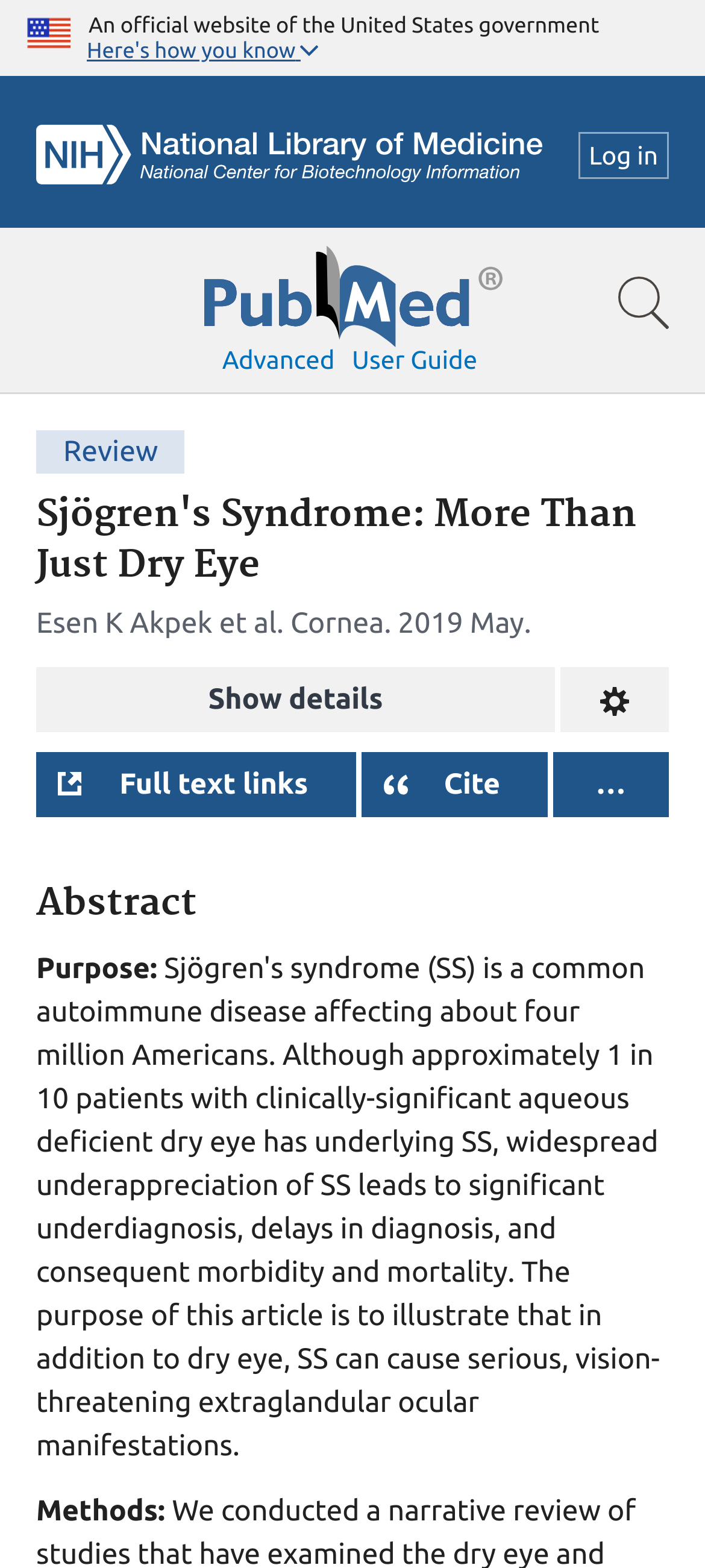How many buttons are there in the article?
Using the image, provide a concise answer in one word or a short phrase.

5